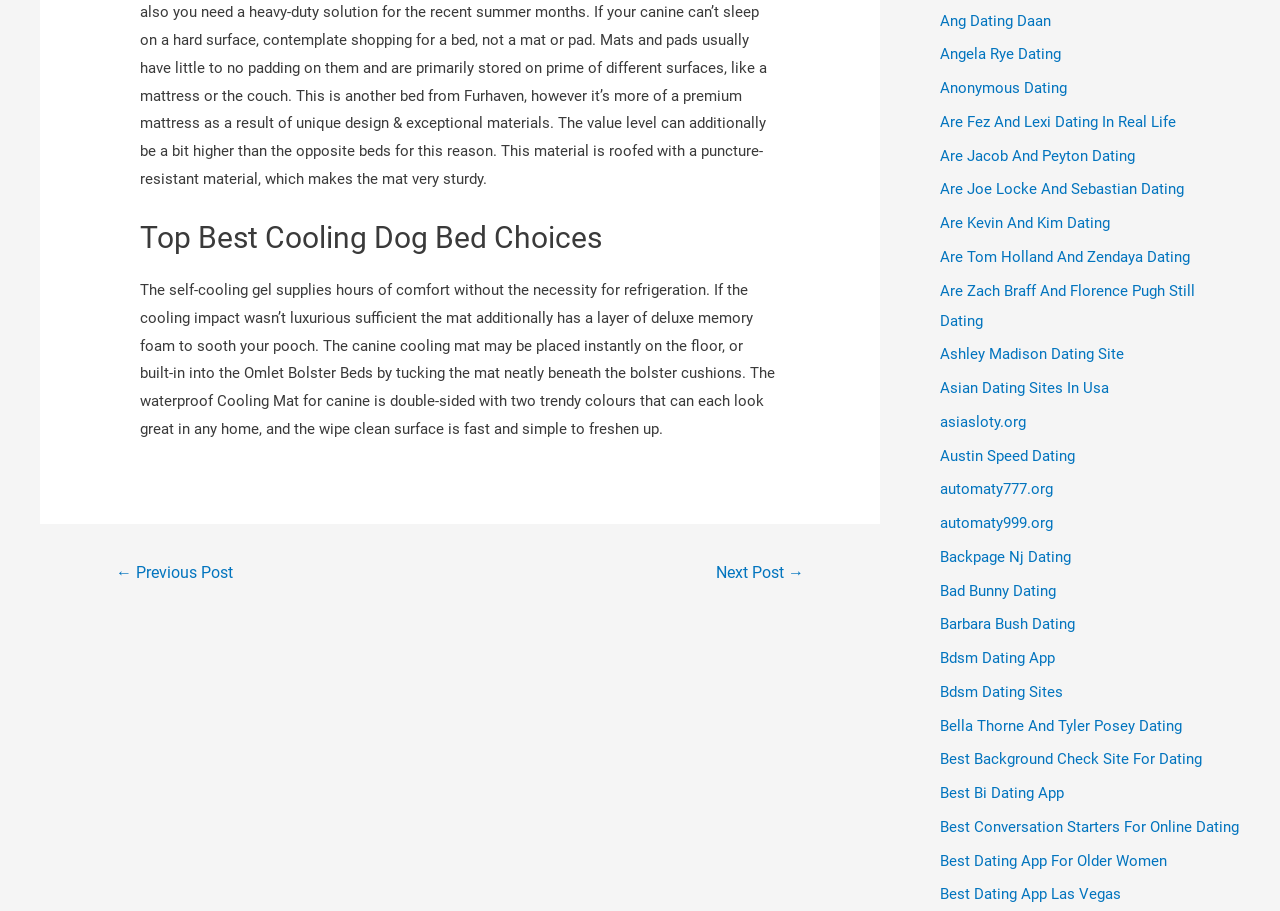What is the theme of the links on the webpage?
Answer the question with a detailed explanation, including all necessary information.

By examining the text content of the links, I found that most of the links are related to dating and relationships, including topics such as celebrity dating, dating apps, and dating sites.